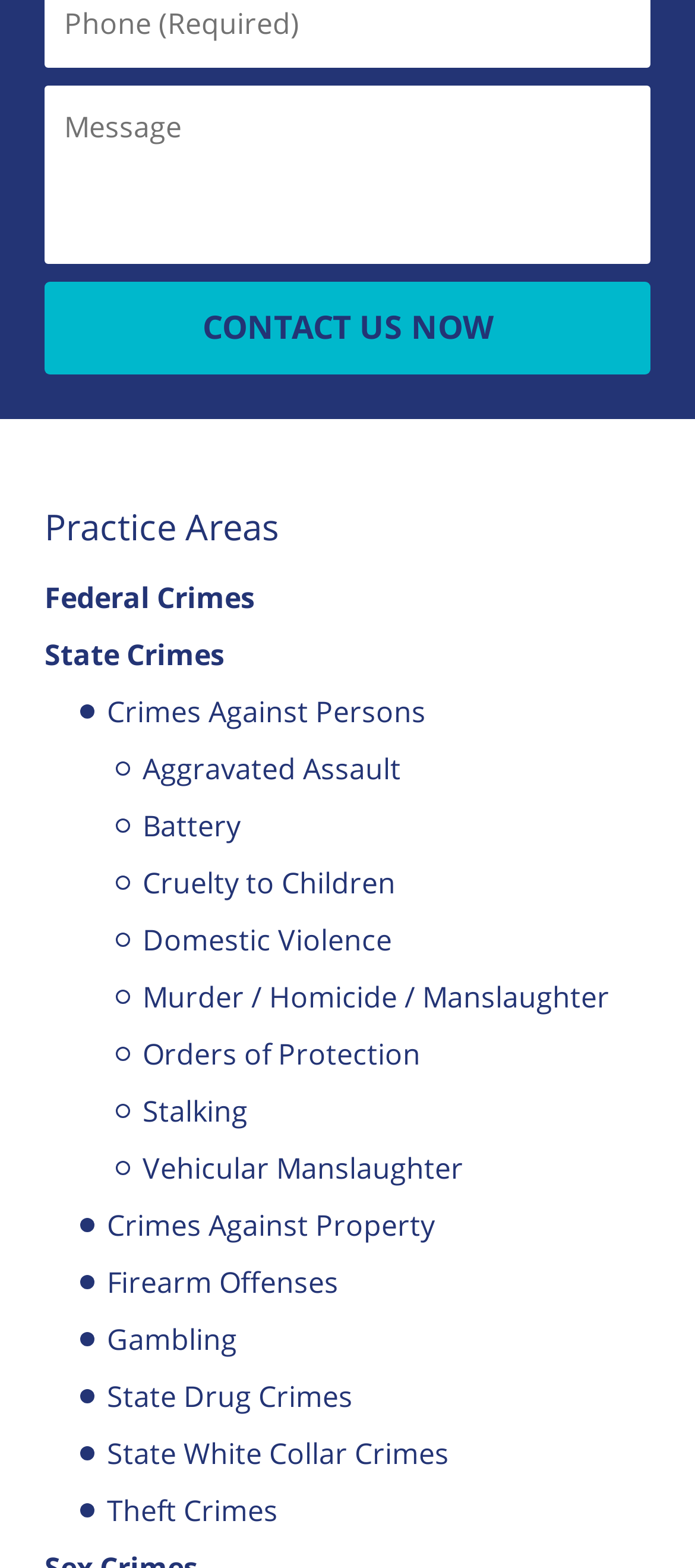Using the provided element description: "Stalking", identify the bounding box coordinates. The coordinates should be four floats between 0 and 1 in the order [left, top, right, bottom].

[0.167, 0.695, 0.356, 0.722]